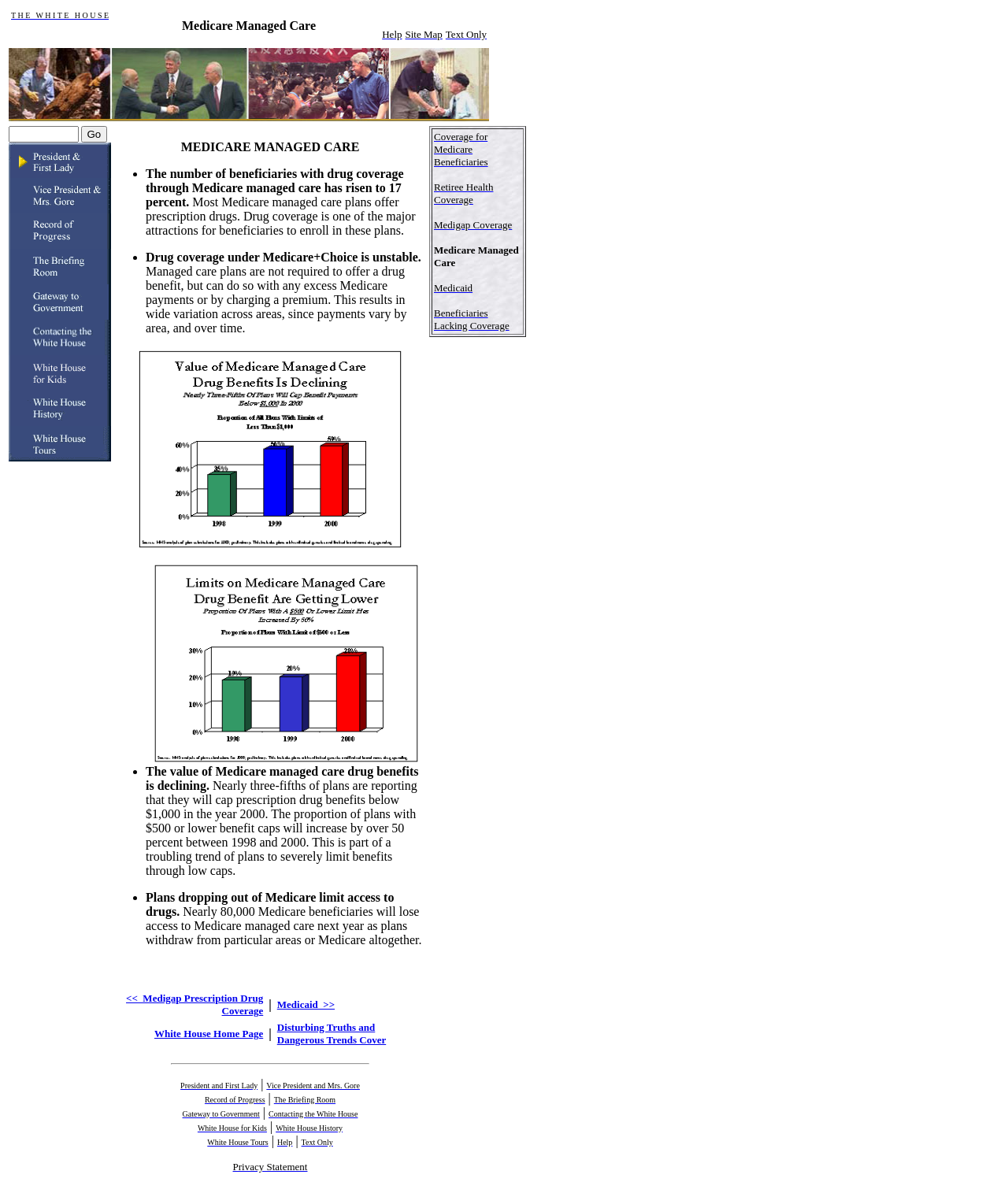Please find the bounding box coordinates of the element that you should click to achieve the following instruction: "Check the 'Record of Progress'". The coordinates should be presented as four float numbers between 0 and 1: [left, top, right, bottom].

[0.203, 0.923, 0.263, 0.935]